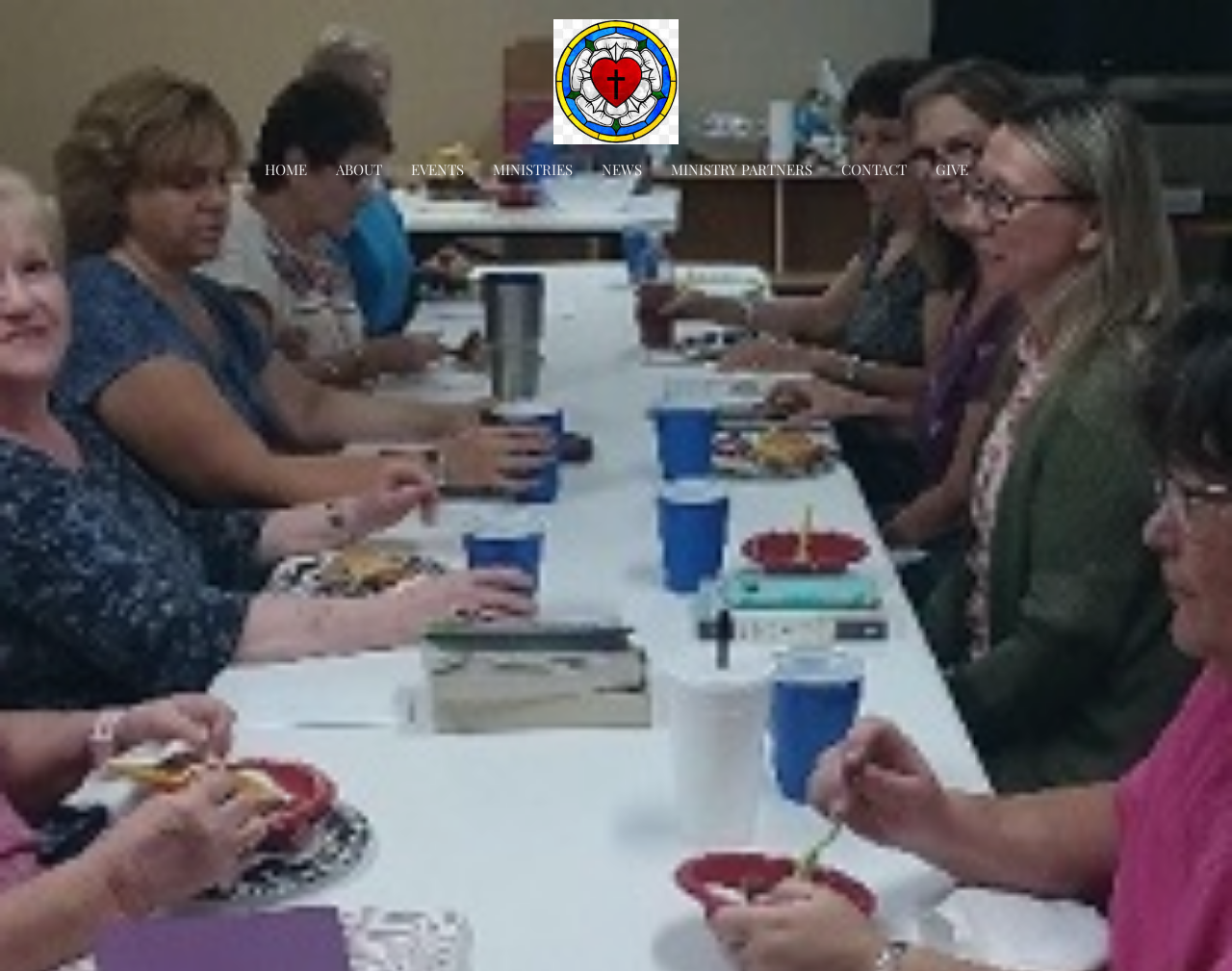What is the position of the 'MINISTRIES' link?
Using the image as a reference, answer the question with a short word or phrase.

Fourth